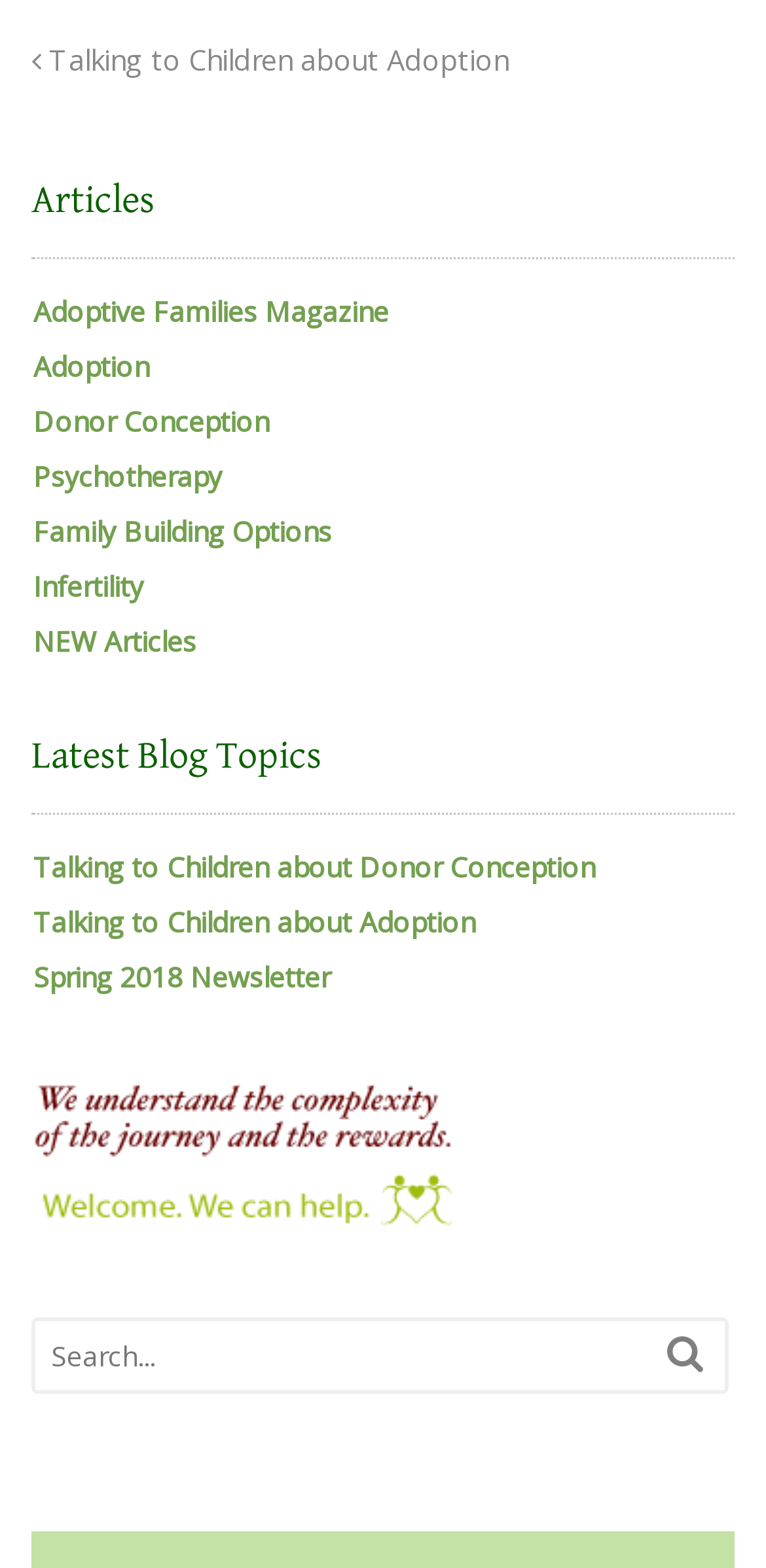Determine the bounding box coordinates of the clickable element necessary to fulfill the instruction: "Read the article about Precice 2 method". Provide the coordinates as four float numbers within the 0 to 1 range, i.e., [left, top, right, bottom].

None